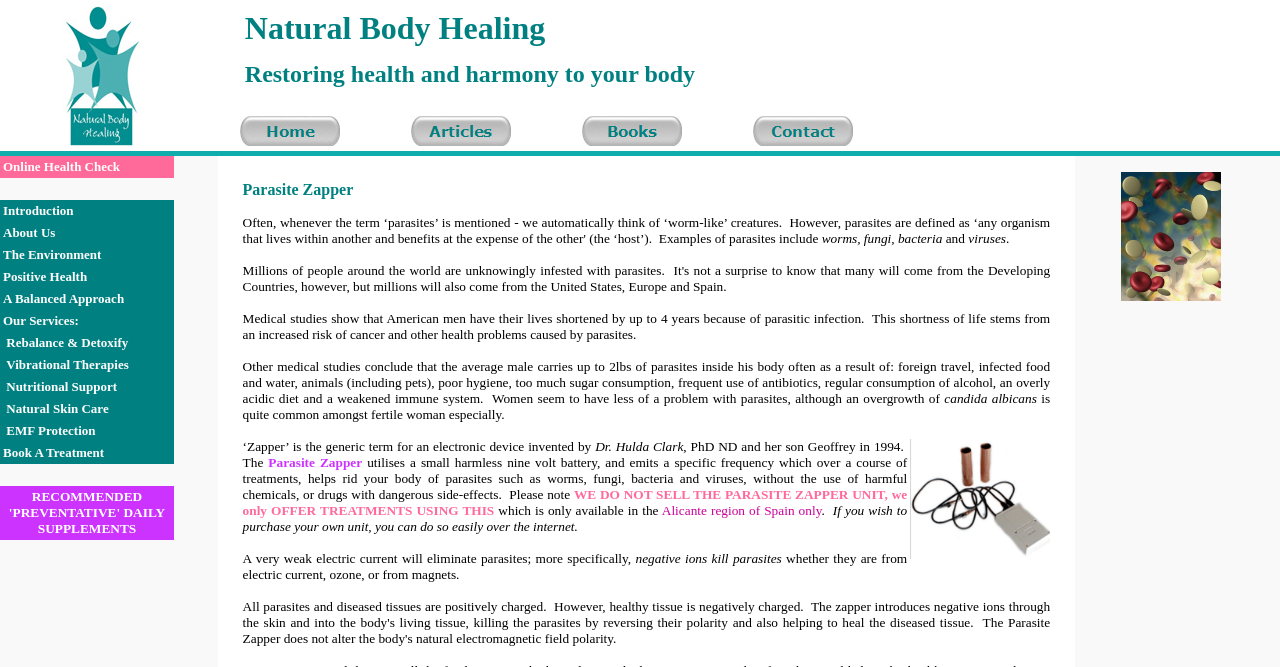What is the last service listed on the website?
Please provide a comprehensive answer based on the information in the image.

I looked at the last grid cell with a link in the table and found the service 'Book A Treatment', which is the last service listed.